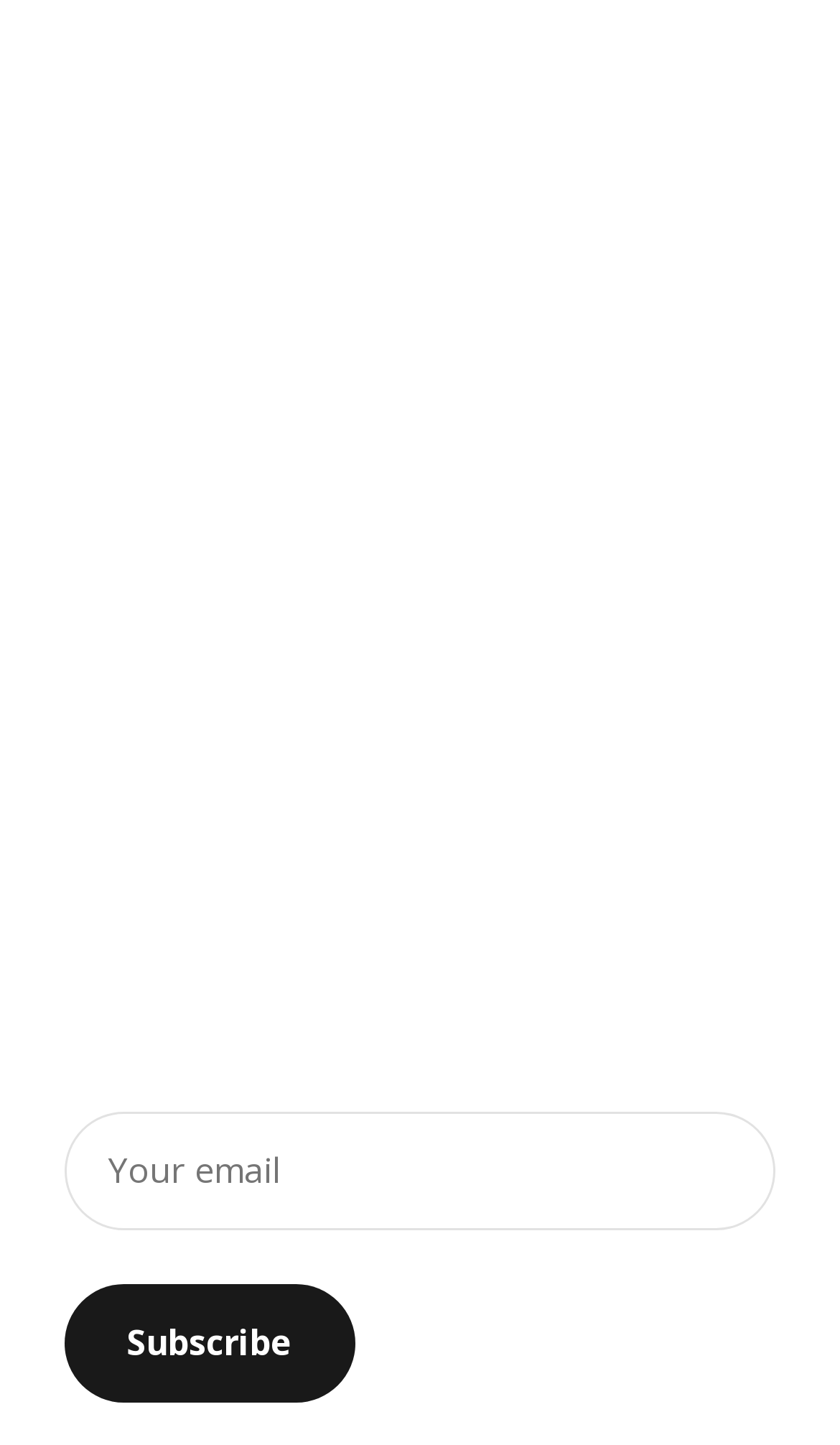Locate the bounding box of the UI element defined by this description: "918.630.0769". The coordinates should be given as four float numbers between 0 and 1, formatted as [left, top, right, bottom].

[0.077, 0.653, 0.321, 0.676]